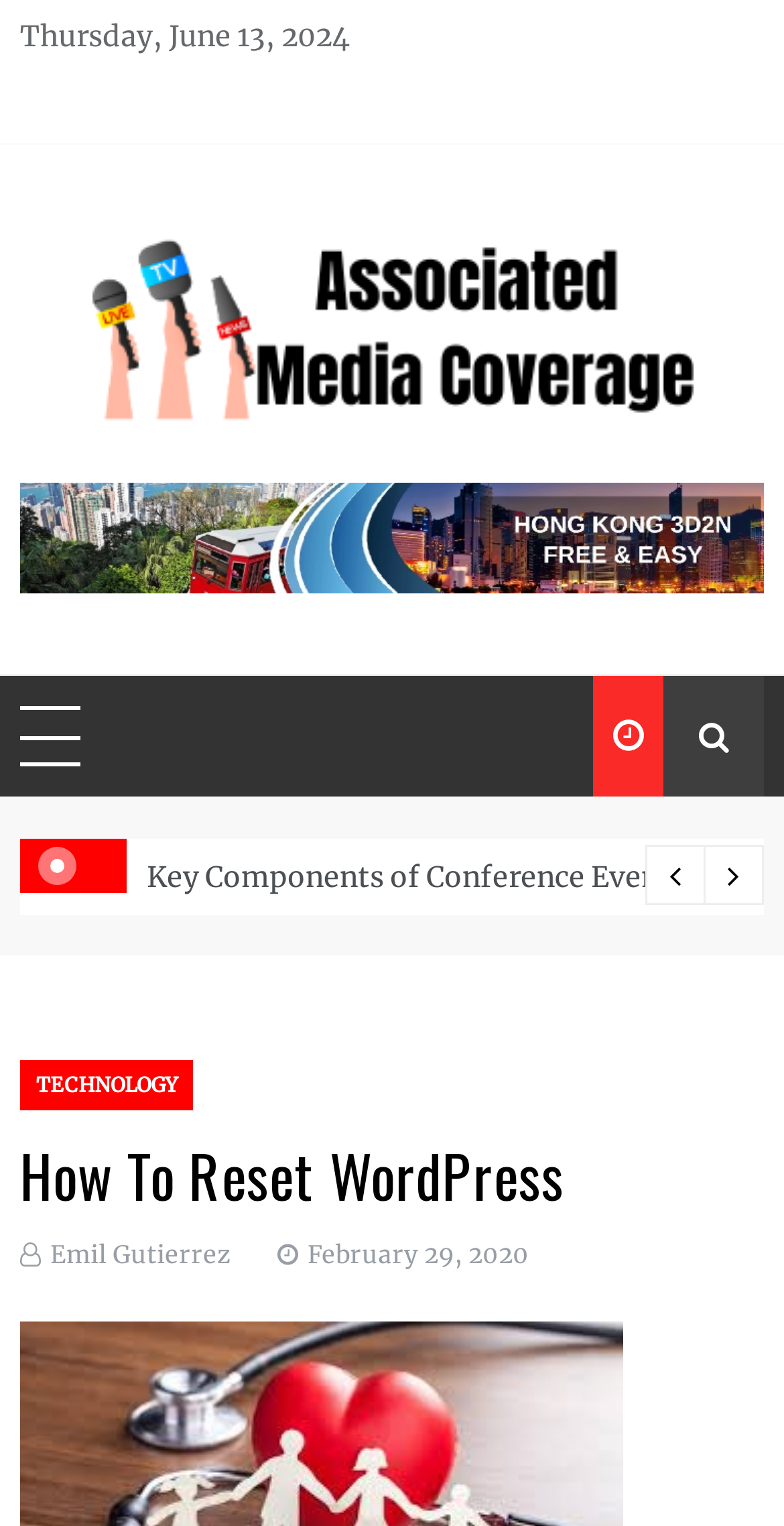Based on the visual content of the image, answer the question thoroughly: What is the purpose of the button with '' icon?

I found a button element with bounding box coordinates [0.756, 0.443, 0.846, 0.522] and icon '', but I couldn't determine its specific purpose based on the webpage content.